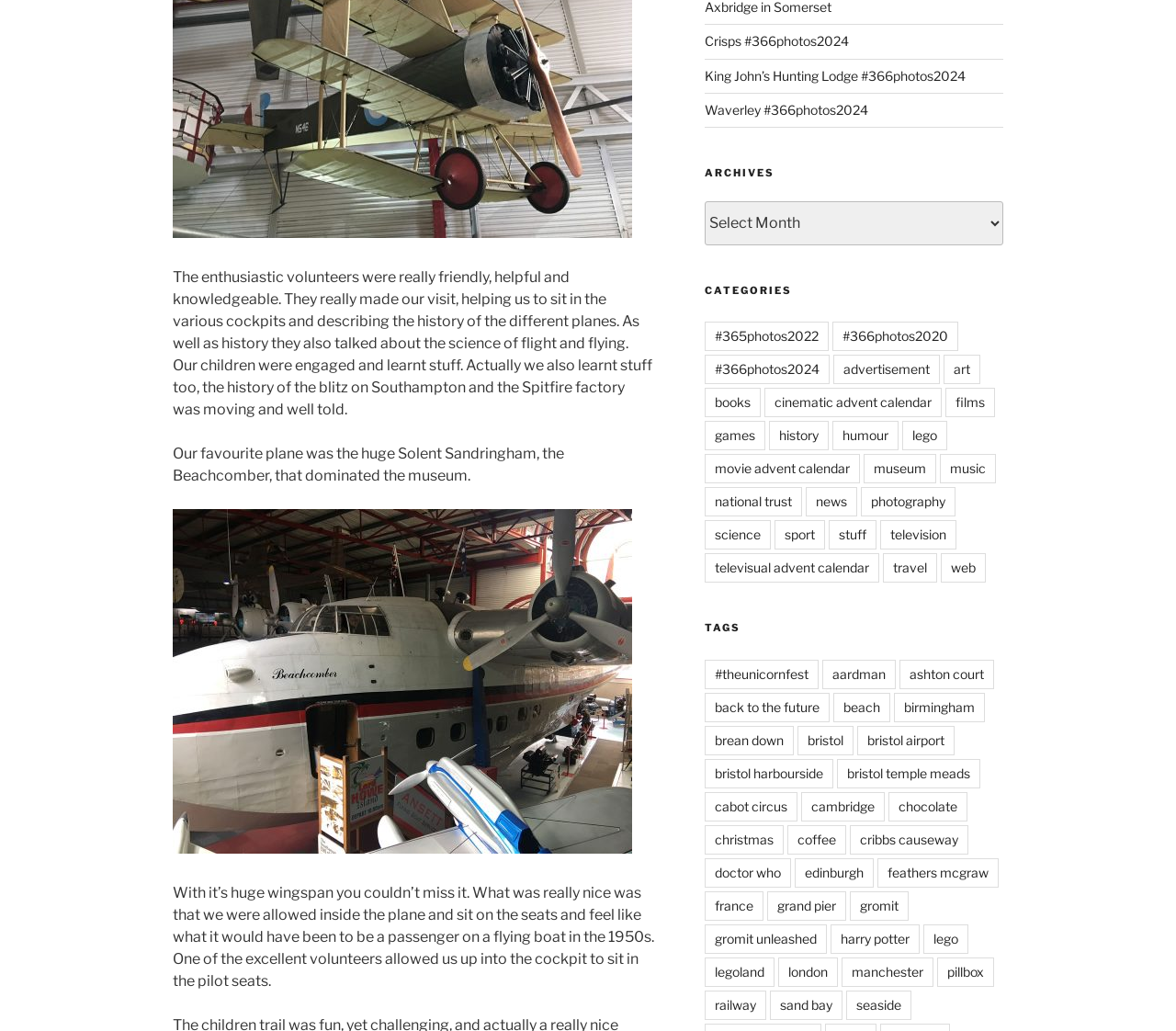Provide the bounding box coordinates for the UI element that is described as: "Wills and Trusts".

None